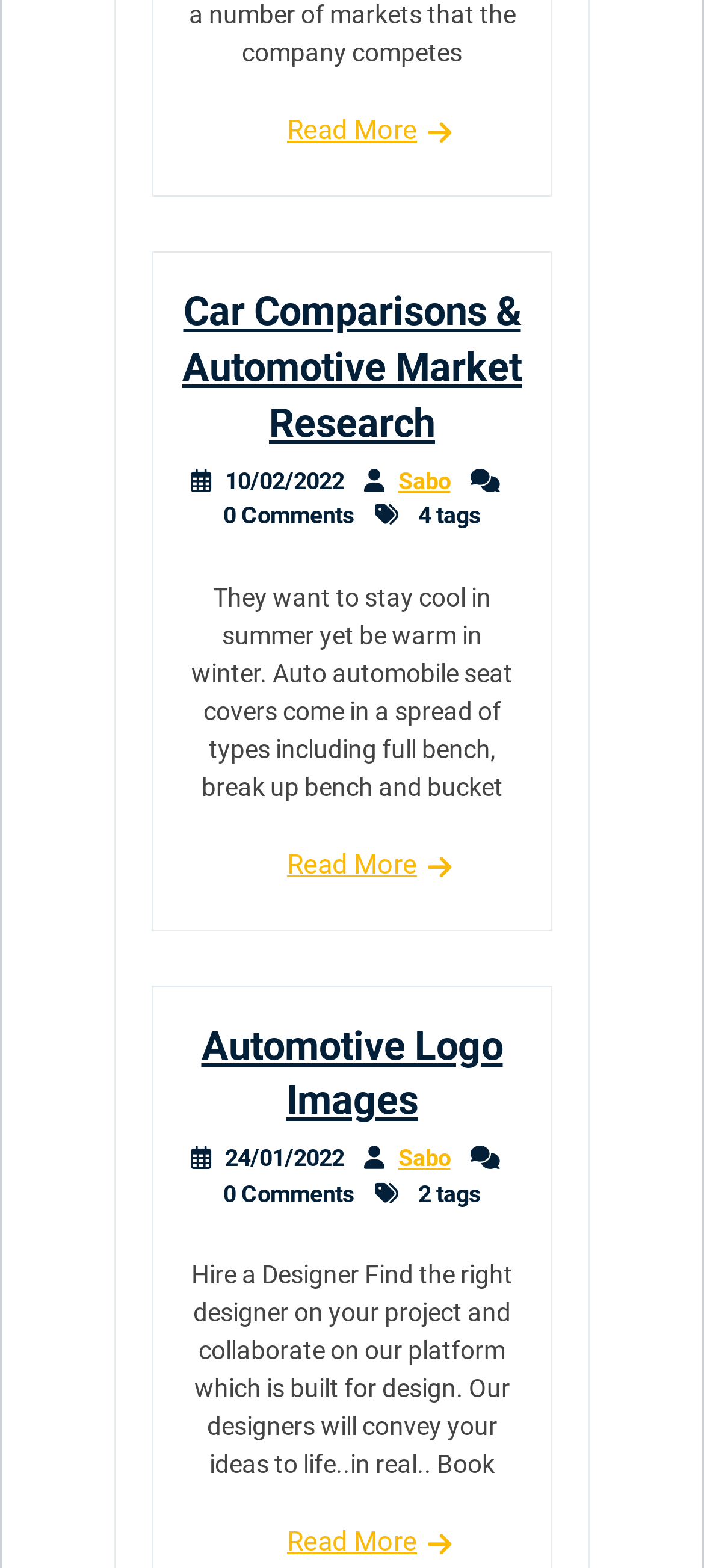Respond to the question below with a single word or phrase: How many comments are on the first article?

0